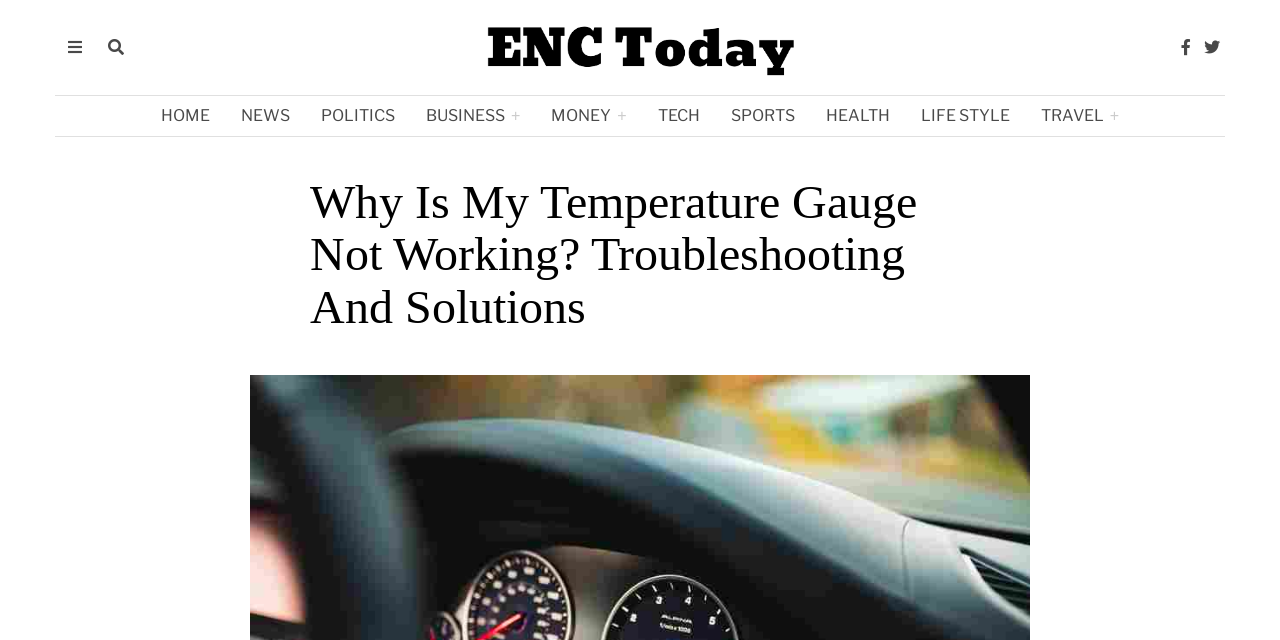Respond to the question below with a single word or phrase: What is the logo of the website?

Temp Enc Logo